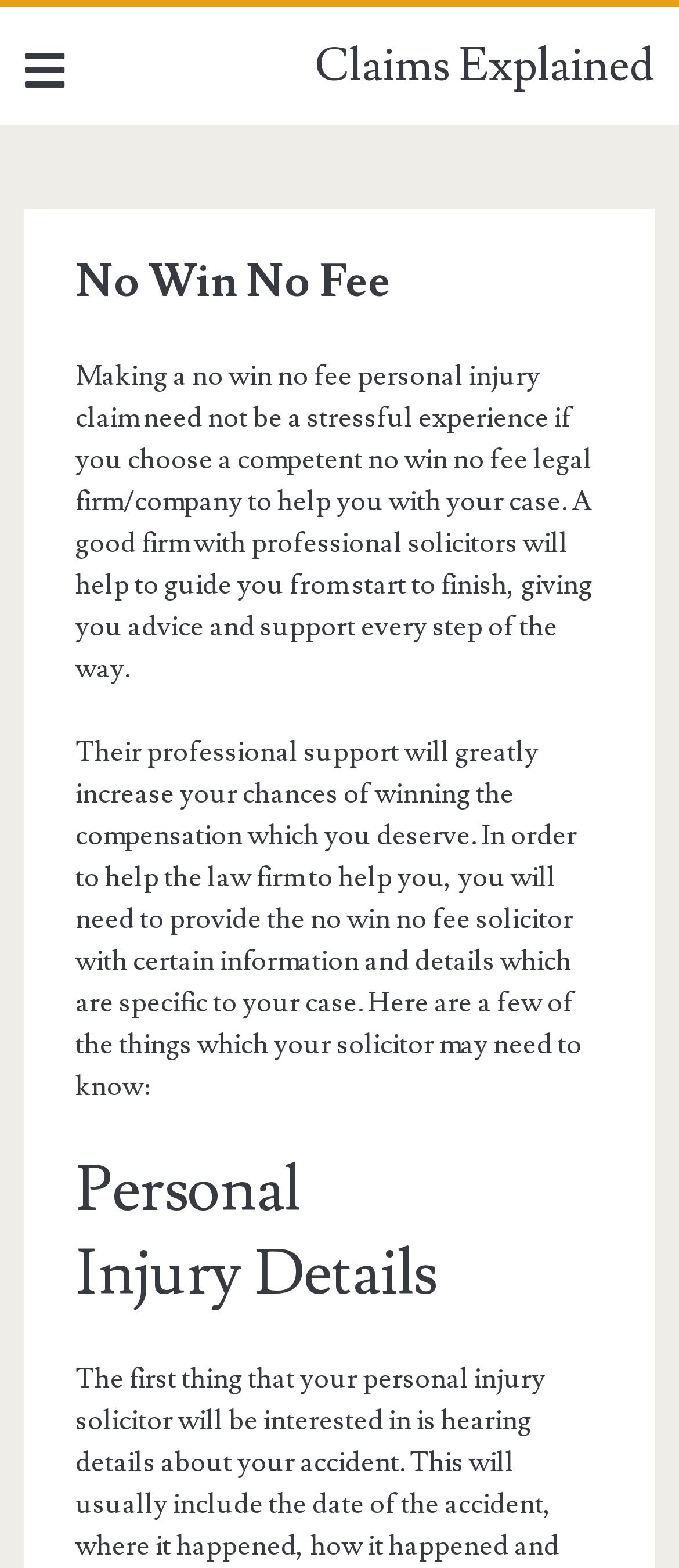Please determine the bounding box coordinates for the UI element described here. Use the format (top-left x, top-left y, bottom-right x, bottom-right y) with values bounded between 0 and 1: Accept and Close Pop up

None